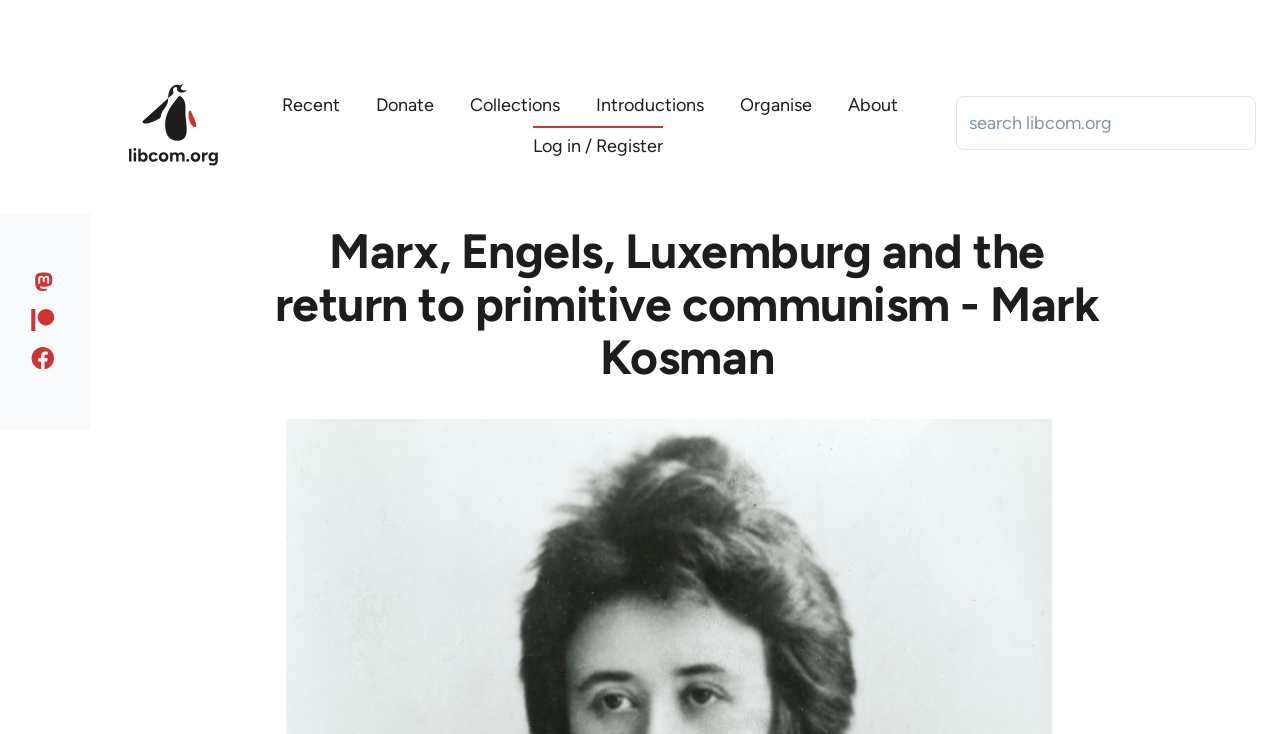Please reply with a single word or brief phrase to the question: 
What is the purpose of the 'Skip to main content' link?

To skip to main content